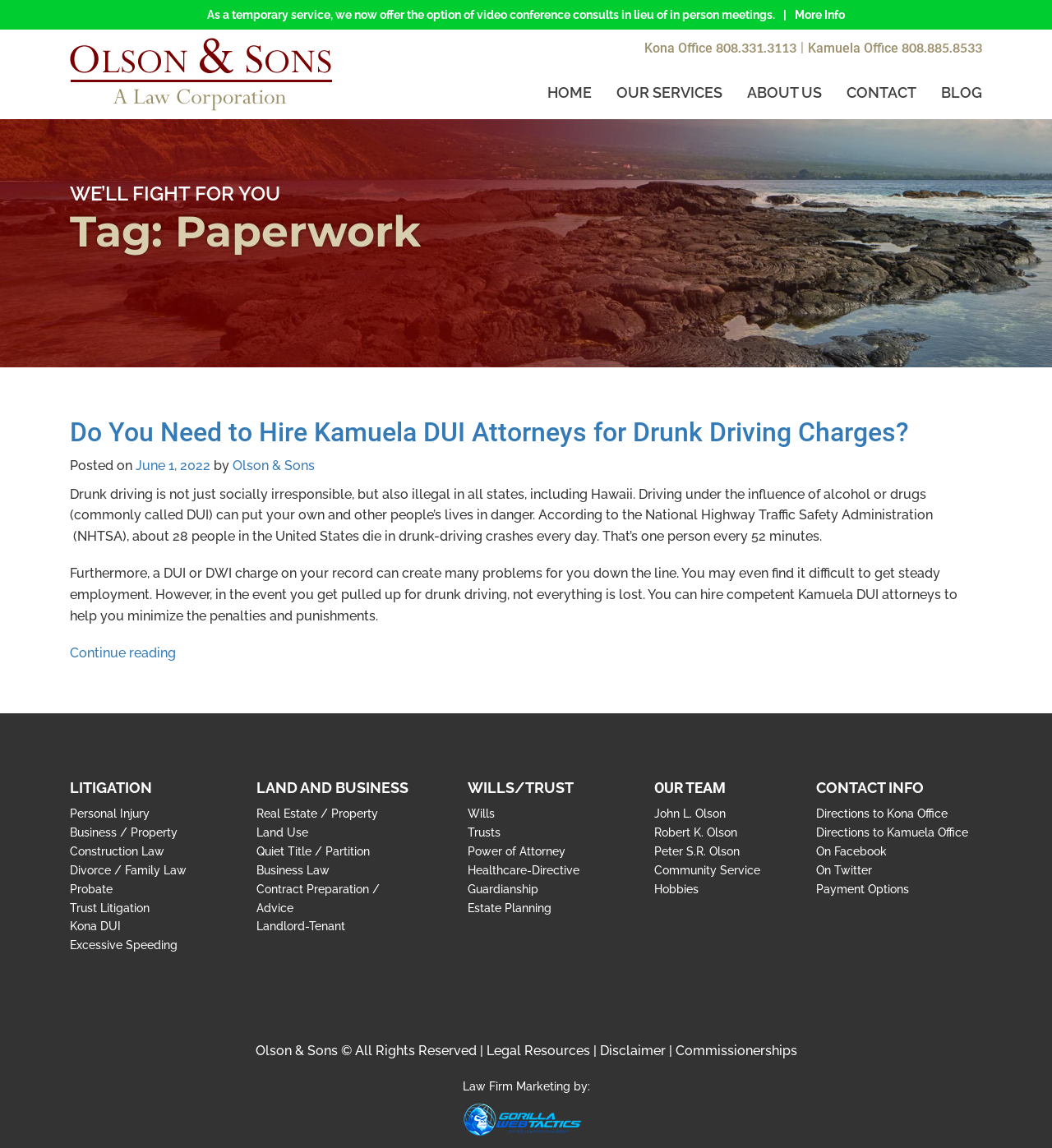Identify the bounding box coordinates of the clickable region to carry out the given instruction: "Read the article 'Do You Need to Hire Kamuela DUI Attorneys for Drunk Driving Charges?'".

[0.066, 0.363, 0.864, 0.39]